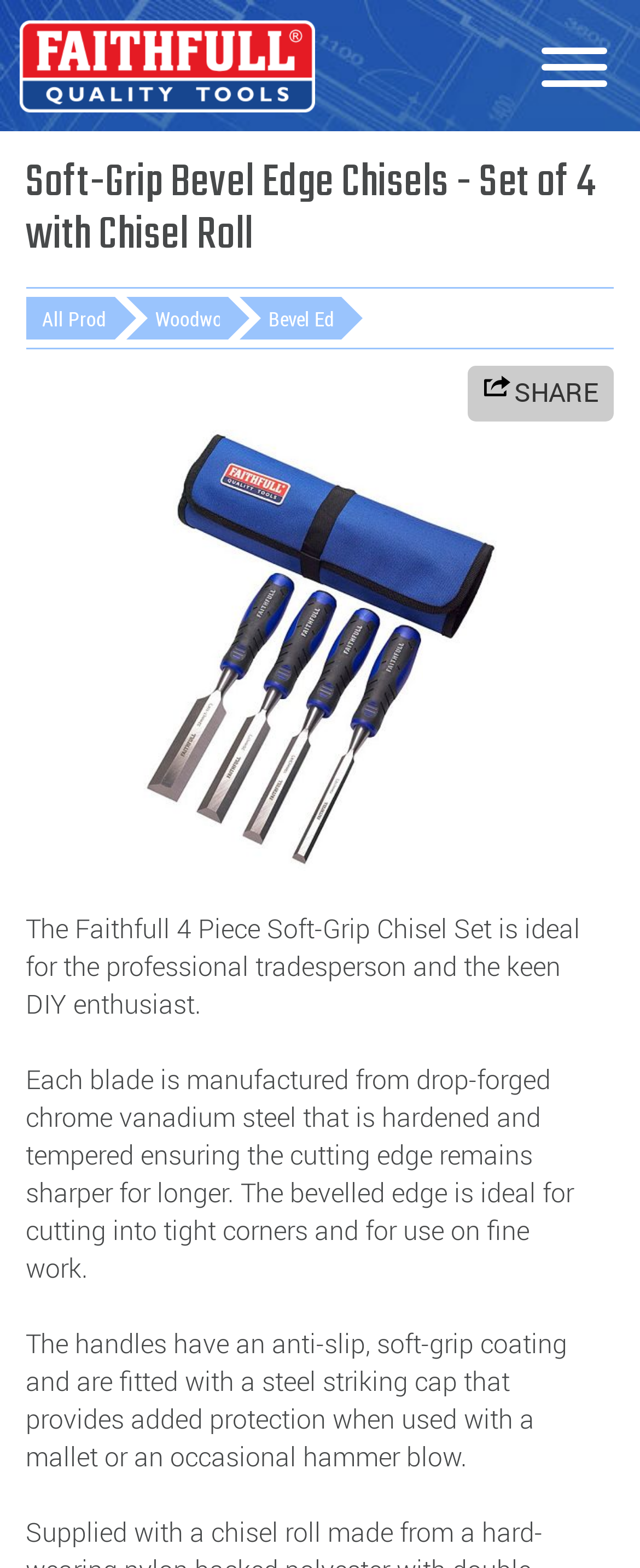Please reply with a single word or brief phrase to the question: 
What feature do the handles have to prevent slipping?

soft-grip coating